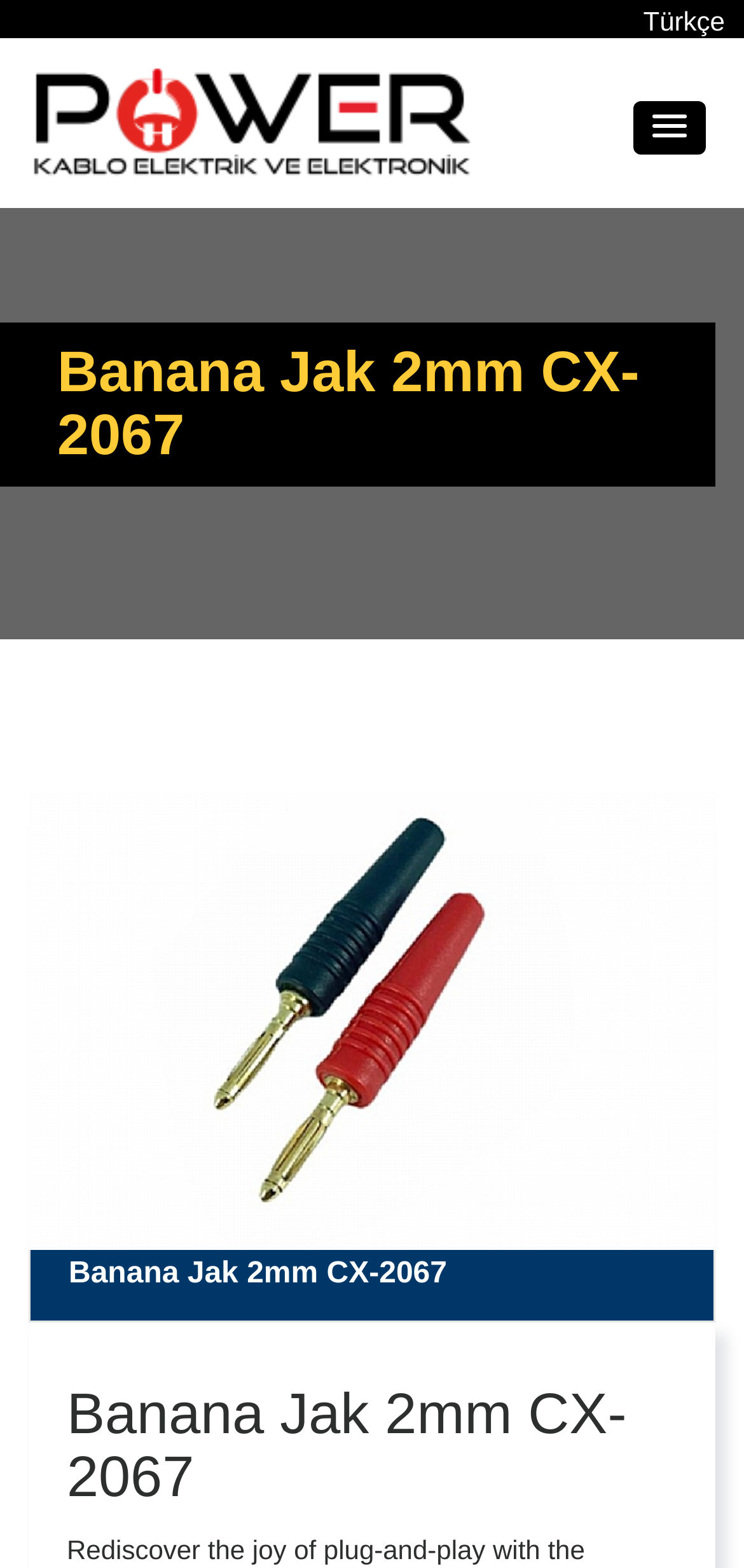Determine the bounding box coordinates for the HTML element described here: "Türkçe".

[0.865, 0.004, 0.974, 0.023]